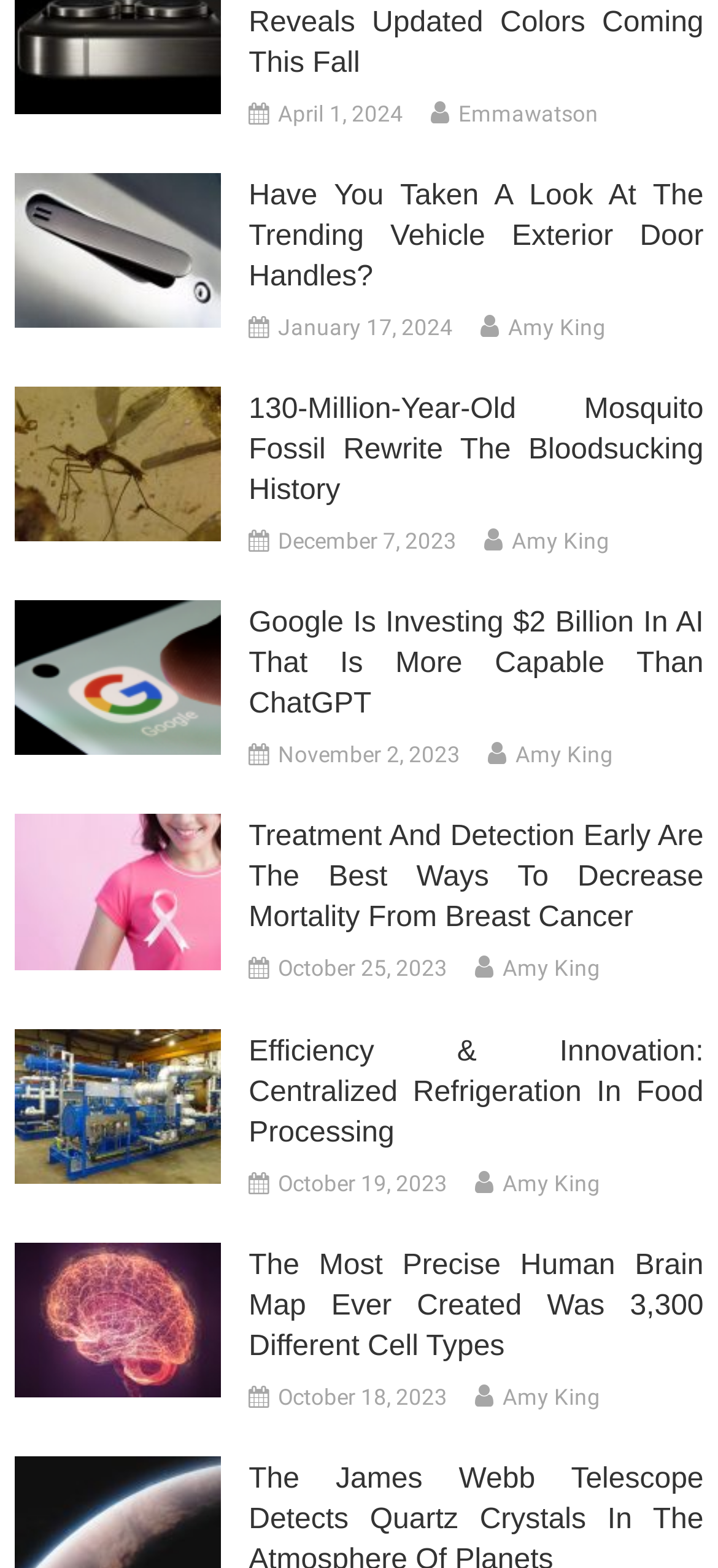Determine the bounding box coordinates for the region that must be clicked to execute the following instruction: "Explore Google's investment in AI".

[0.02, 0.421, 0.308, 0.44]